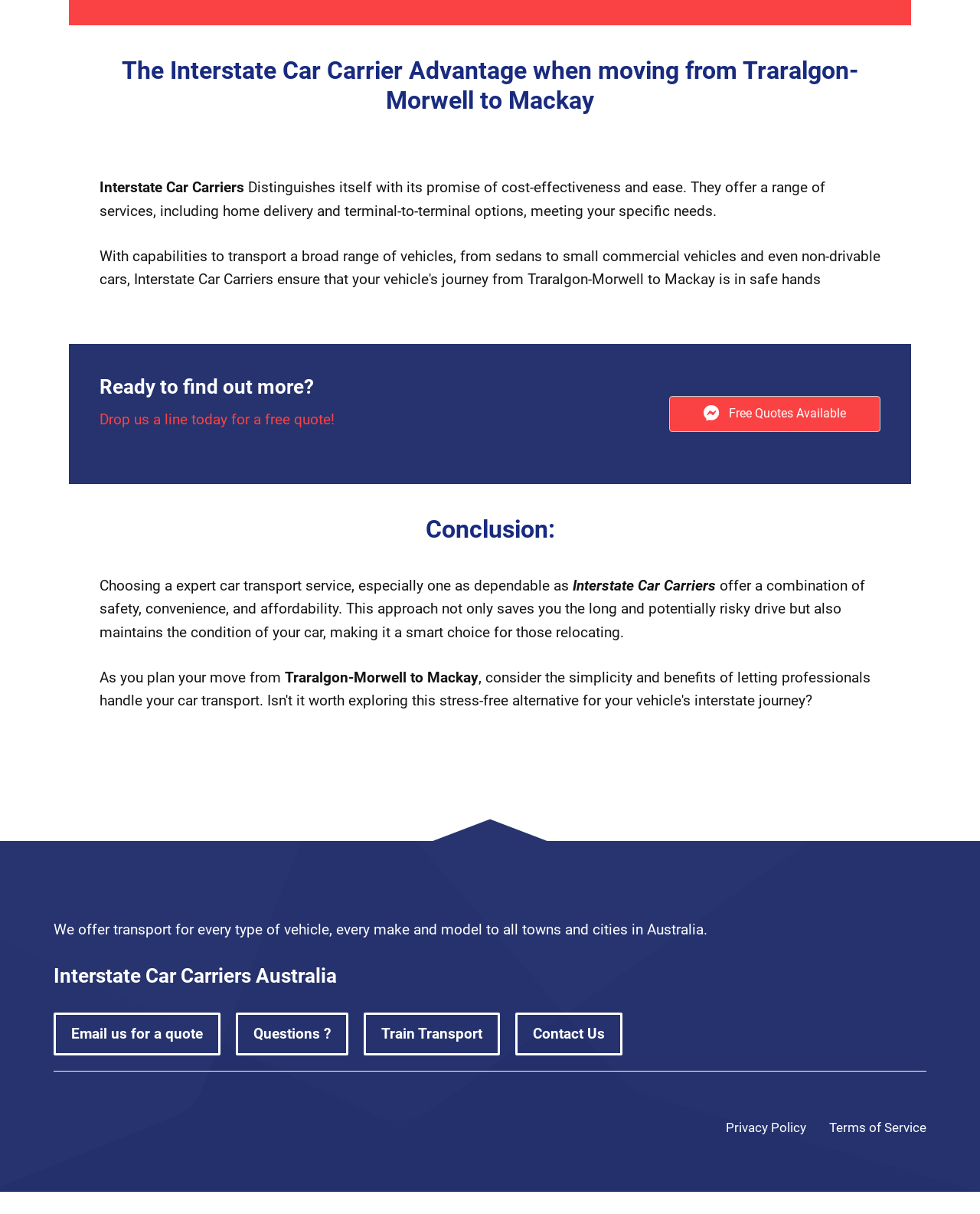Locate the bounding box coordinates of the clickable region to complete the following instruction: "Contact us."

[0.526, 0.834, 0.635, 0.869]